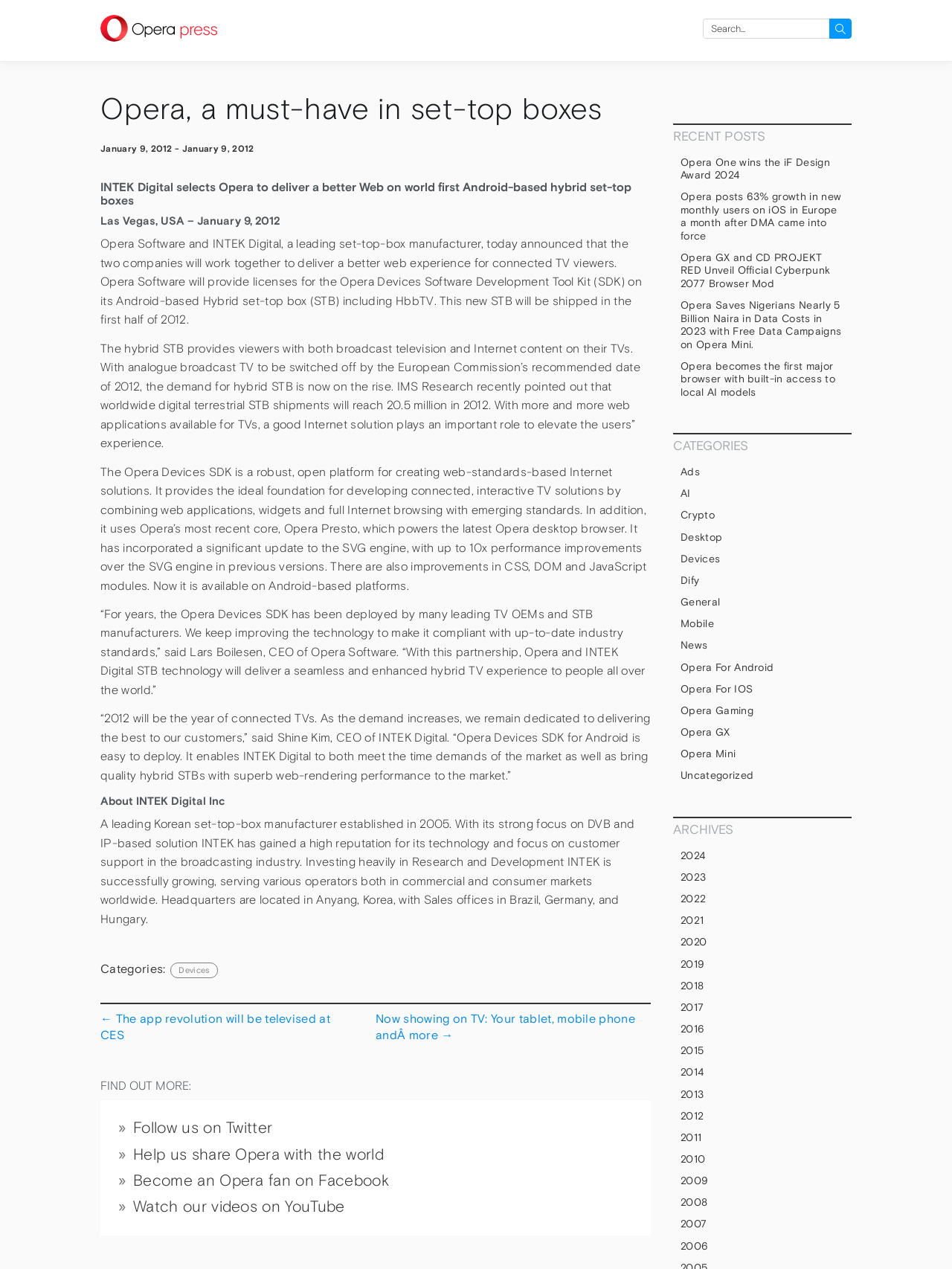Please specify the bounding box coordinates of the clickable region necessary for completing the following instruction: "Search for something". The coordinates must consist of four float numbers between 0 and 1, i.e., [left, top, right, bottom].

[0.738, 0.015, 0.895, 0.03]